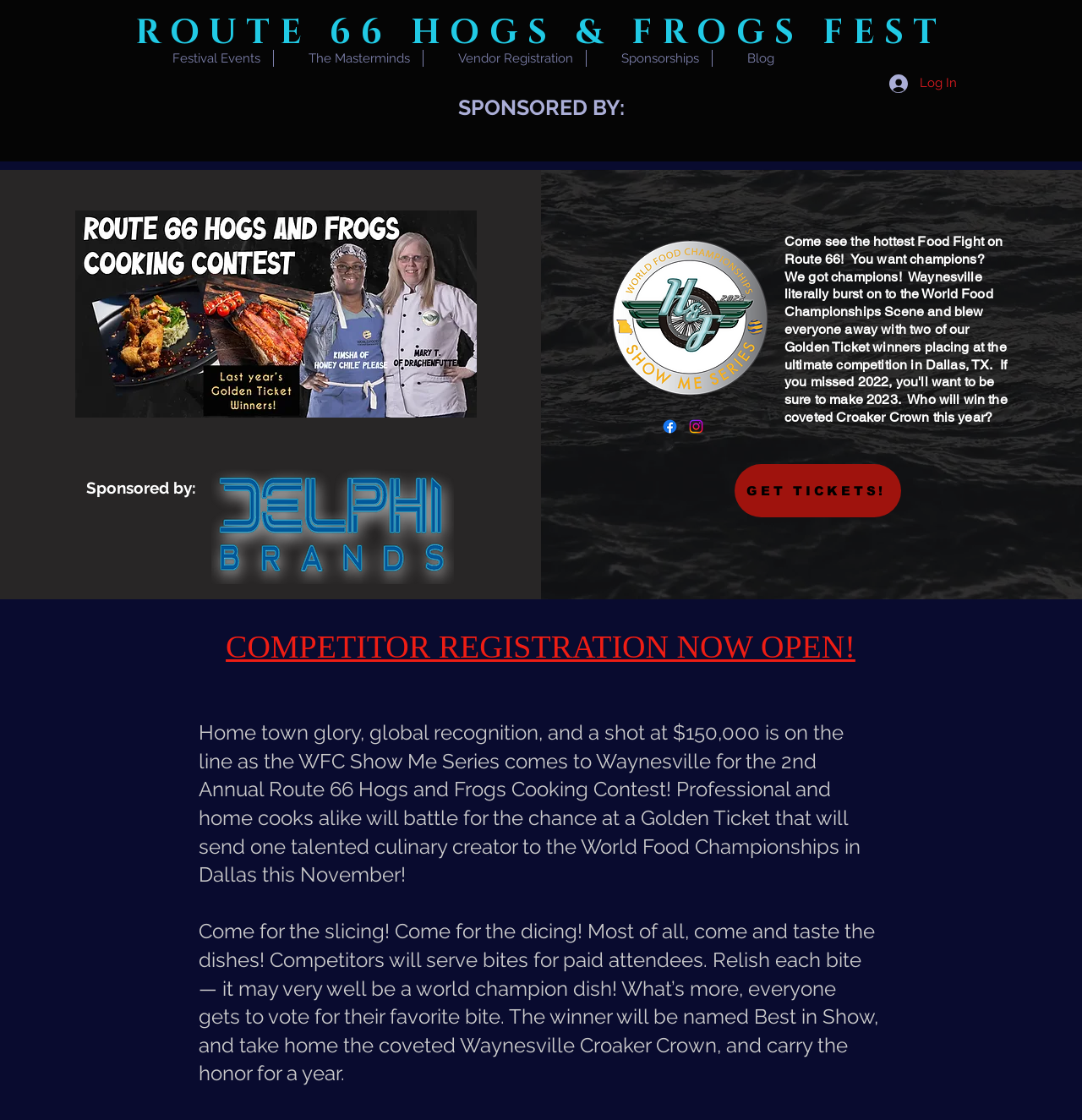How many social media links are there?
Provide a comprehensive and detailed answer to the question.

I found the answer by counting the number of link elements within the 'Social Bar' list, which contains links to Facebook and Instagram.